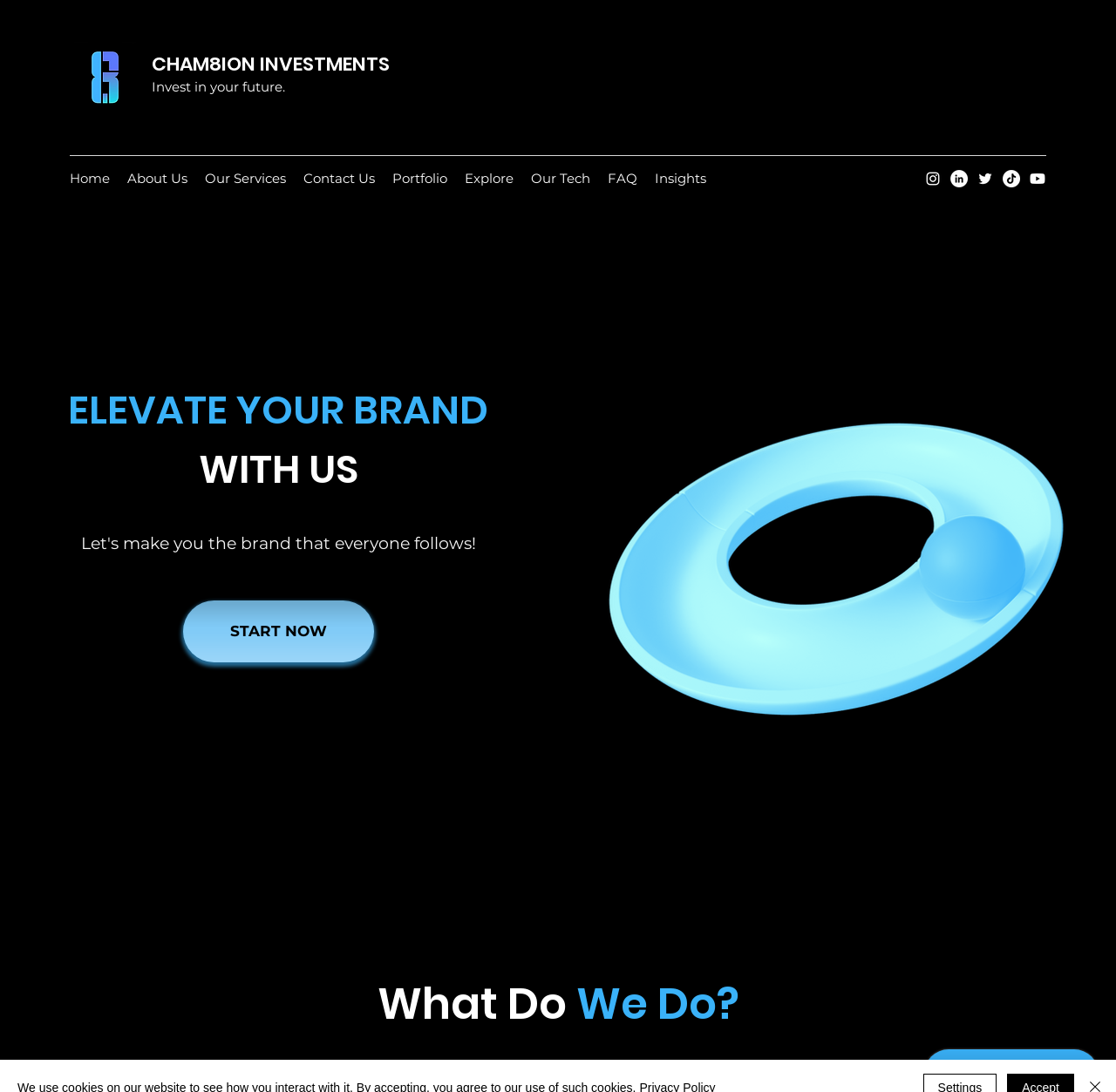Find the bounding box coordinates for the area that must be clicked to perform this action: "Follow Cham8ion Investments on Instagram".

[0.828, 0.156, 0.844, 0.172]